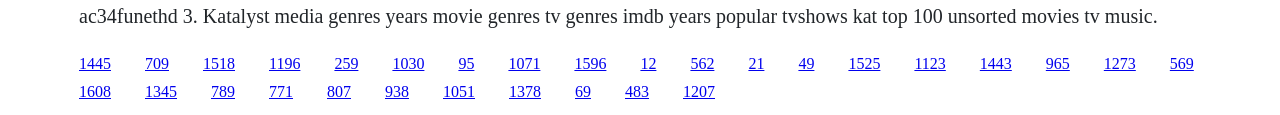Locate the bounding box of the UI element described in the following text: "1608".

[0.062, 0.725, 0.087, 0.873]